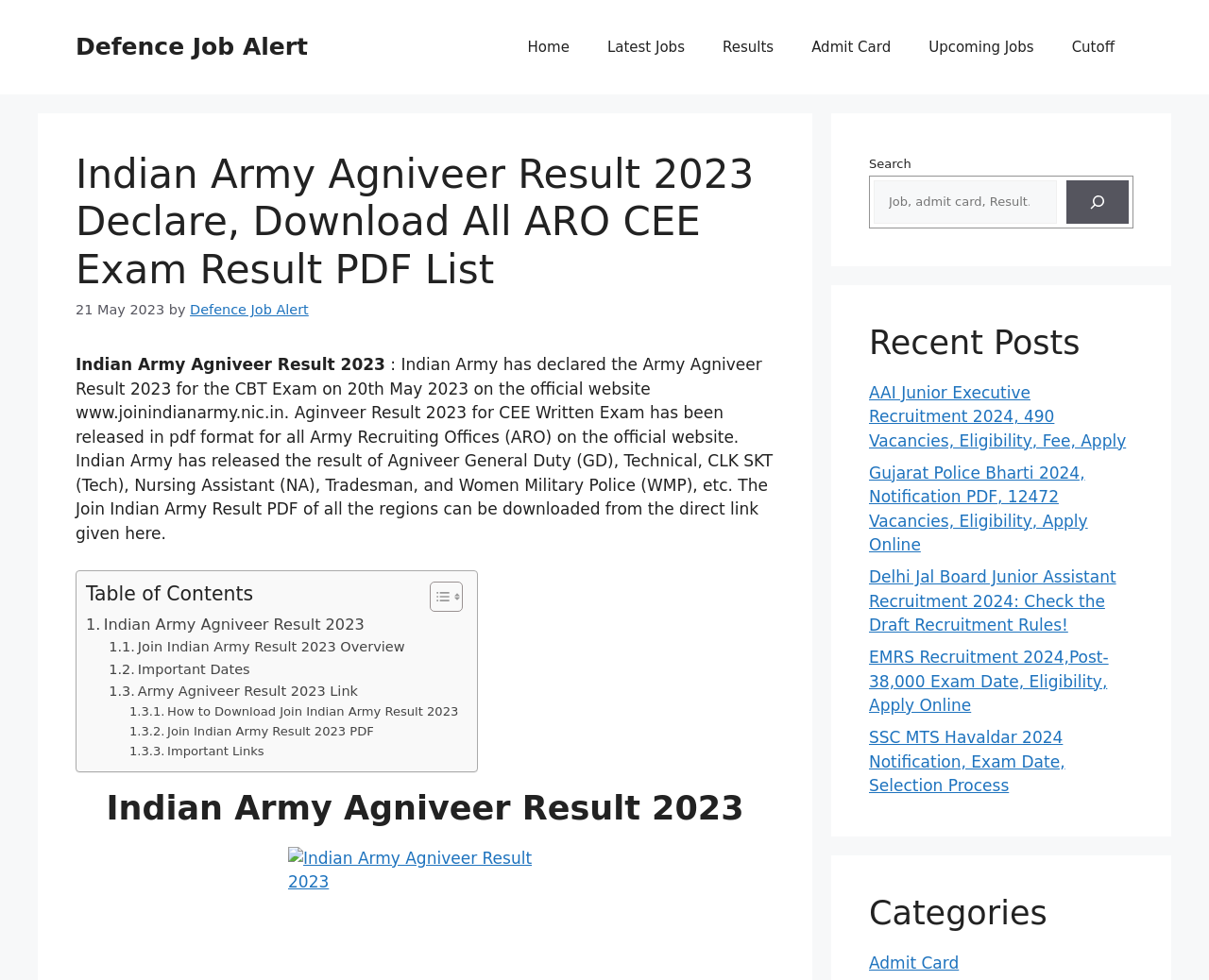Bounding box coordinates should be in the format (top-left x, top-left y, bottom-right x, bottom-right y) and all values should be floating point numbers between 0 and 1. Determine the bounding box coordinate for the UI element described as: Defence Job Alert

[0.062, 0.034, 0.255, 0.062]